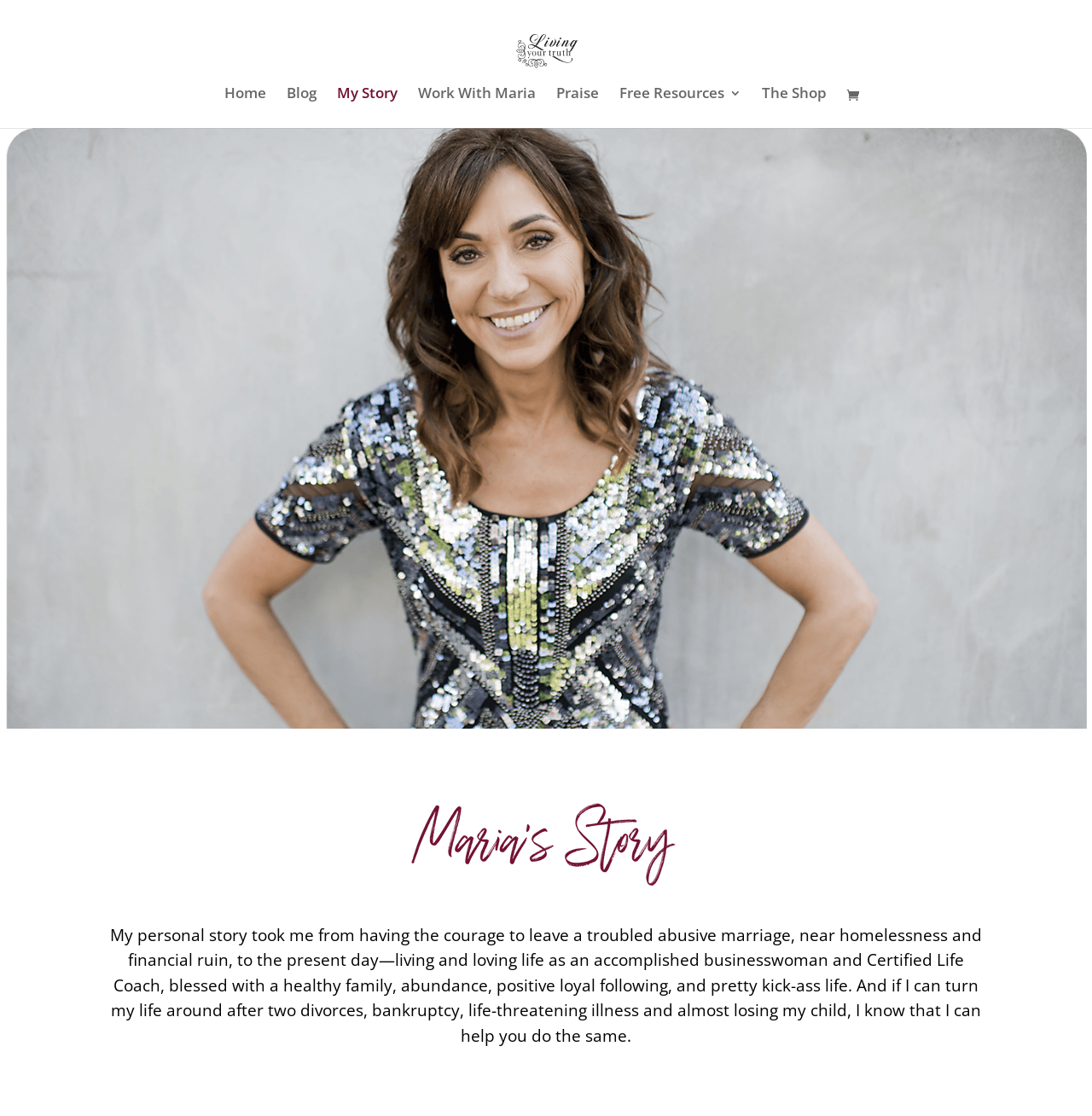Locate the bounding box coordinates of the element to click to perform the following action: 'view Singapore page'. The coordinates should be given as four float values between 0 and 1, in the form of [left, top, right, bottom].

None